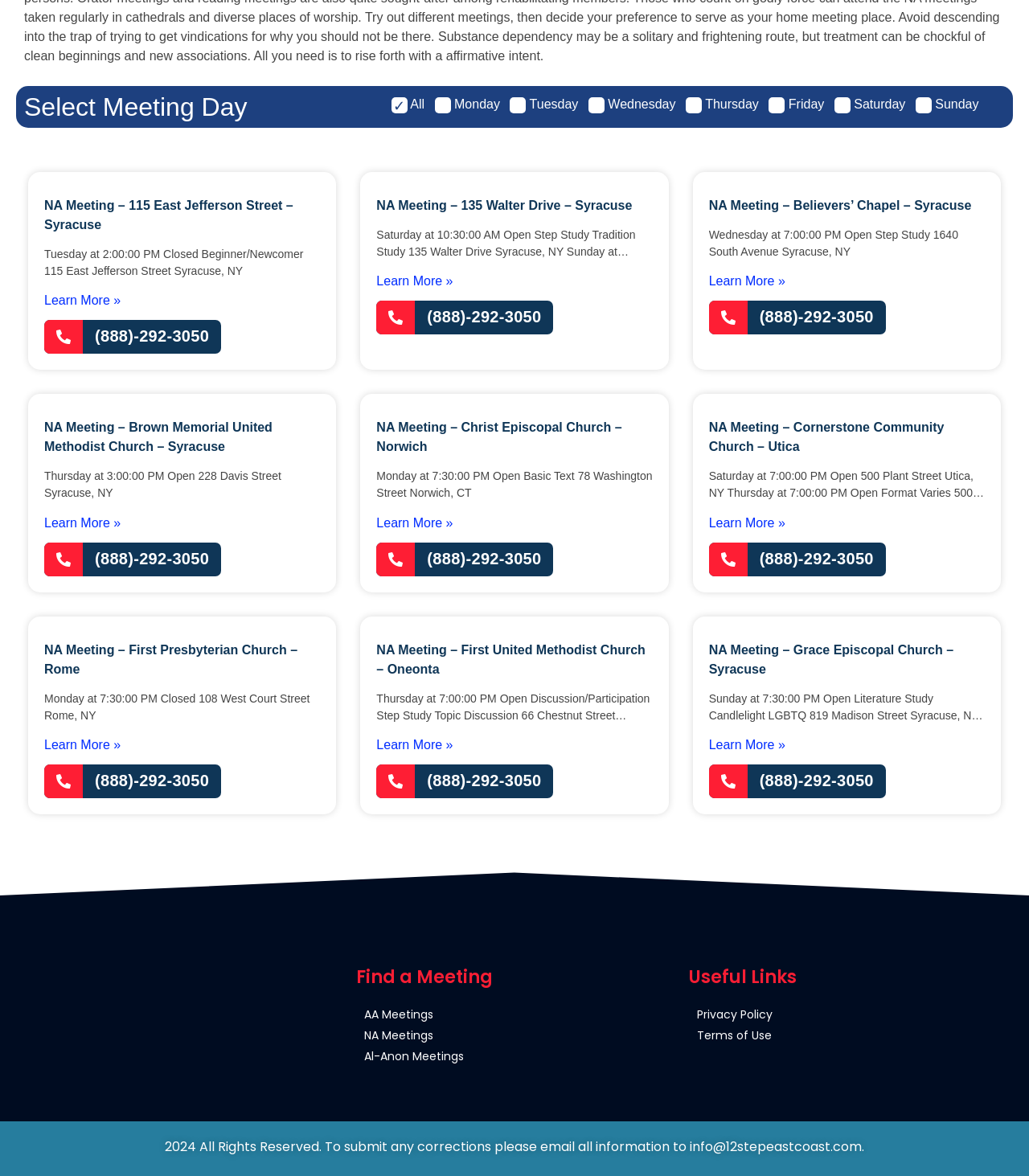How many NA meetings are listed on this webpage?
Please provide a comprehensive answer to the question based on the webpage screenshot.

By counting the number of 'NA Meeting' headings on the webpage, I determined that there are 8 NA meetings listed. Each meeting has a heading, a link to learn more, and a static text describing the meeting details.